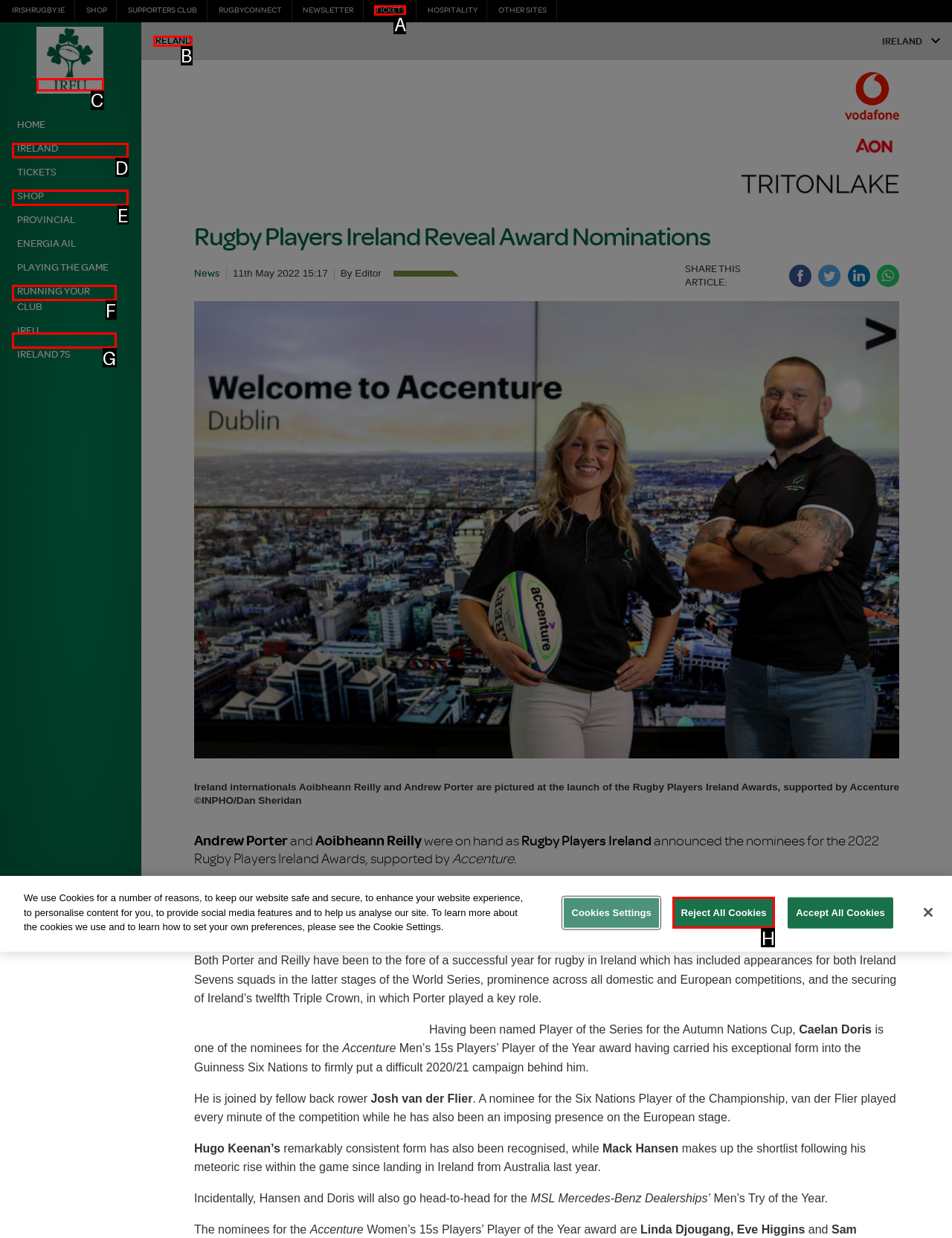Based on the description: title="Irish Rugby"
Select the letter of the corresponding UI element from the choices provided.

C